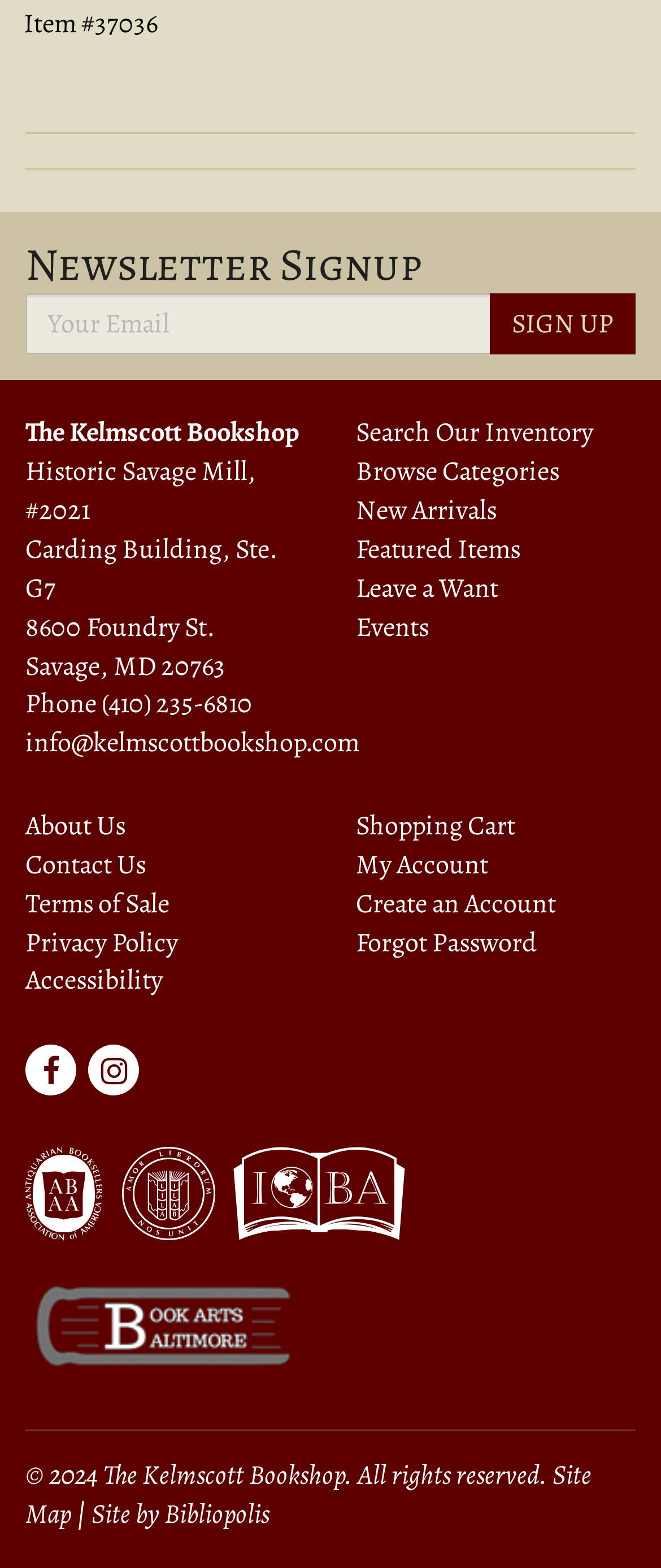Locate the bounding box coordinates of the clickable area to execute the instruction: "Create an account". Provide the coordinates as four float numbers between 0 and 1, represented as [left, top, right, bottom].

[0.538, 0.564, 0.841, 0.588]